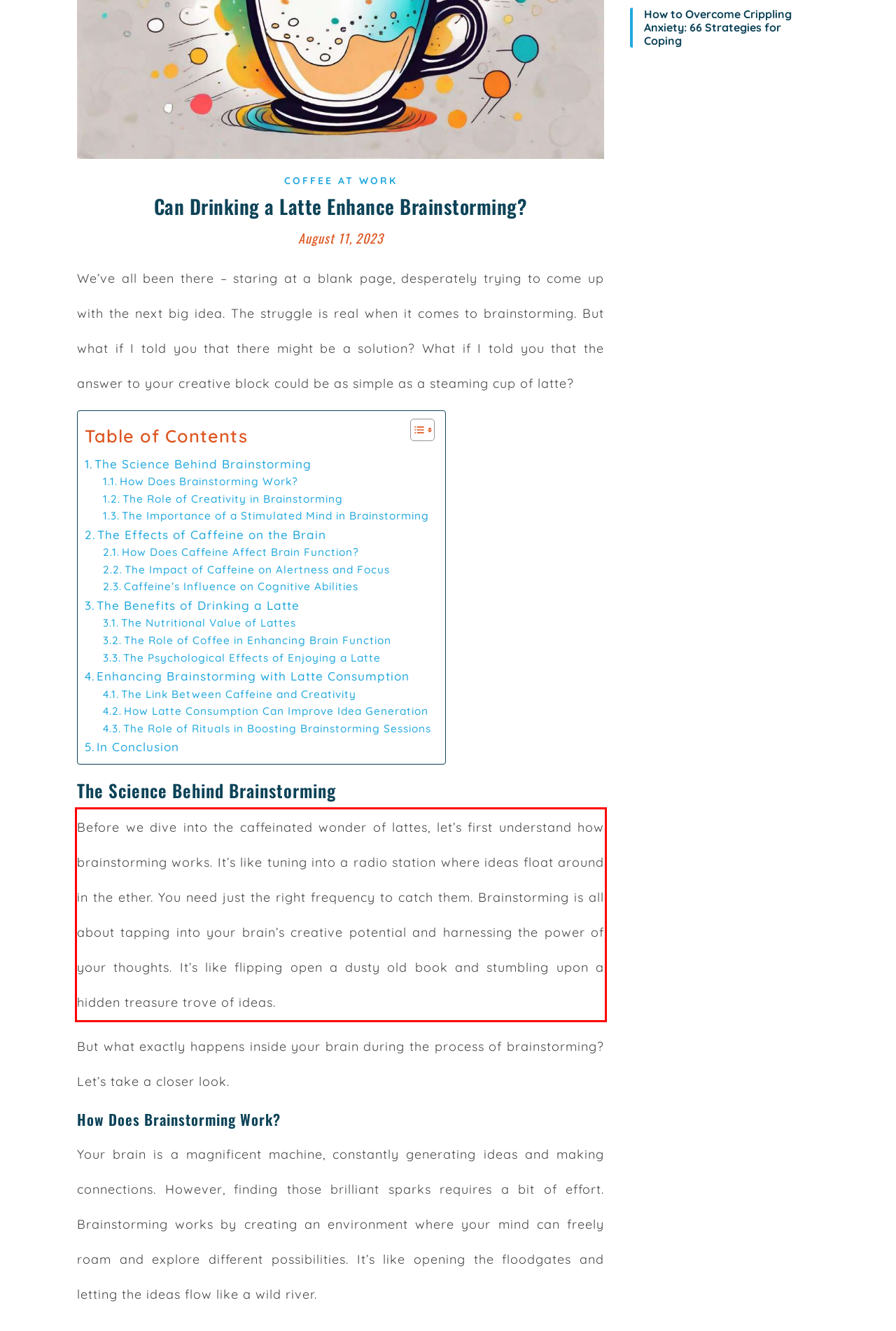Look at the webpage screenshot and recognize the text inside the red bounding box.

Before we dive into the caffeinated wonder of lattes, let’s first understand how brainstorming works. It’s like tuning into a radio station where ideas float around in the ether. You need just the right frequency to catch them. Brainstorming is all about tapping into your brain’s creative potential and harnessing the power of your thoughts. It’s like flipping open a dusty old book and stumbling upon a hidden treasure trove of ideas.